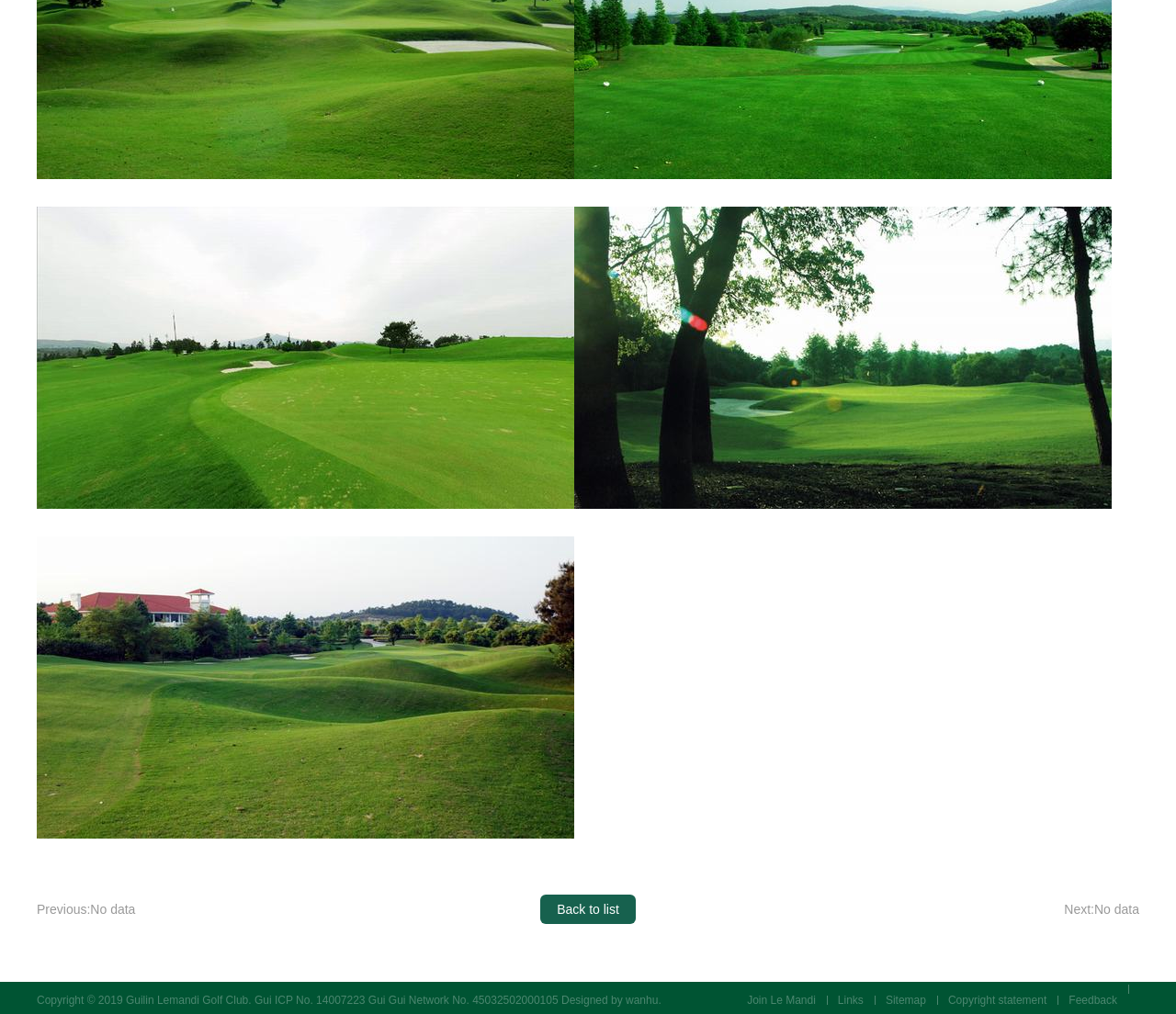What is the link to the sitemap?
Please give a detailed and elaborate answer to the question based on the image.

I found the link to the sitemap at the bottom of the webpage, which is a link element with the bounding box coordinates [0.753, 0.98, 0.787, 0.993]. The text of the link is 'Sitemap'.